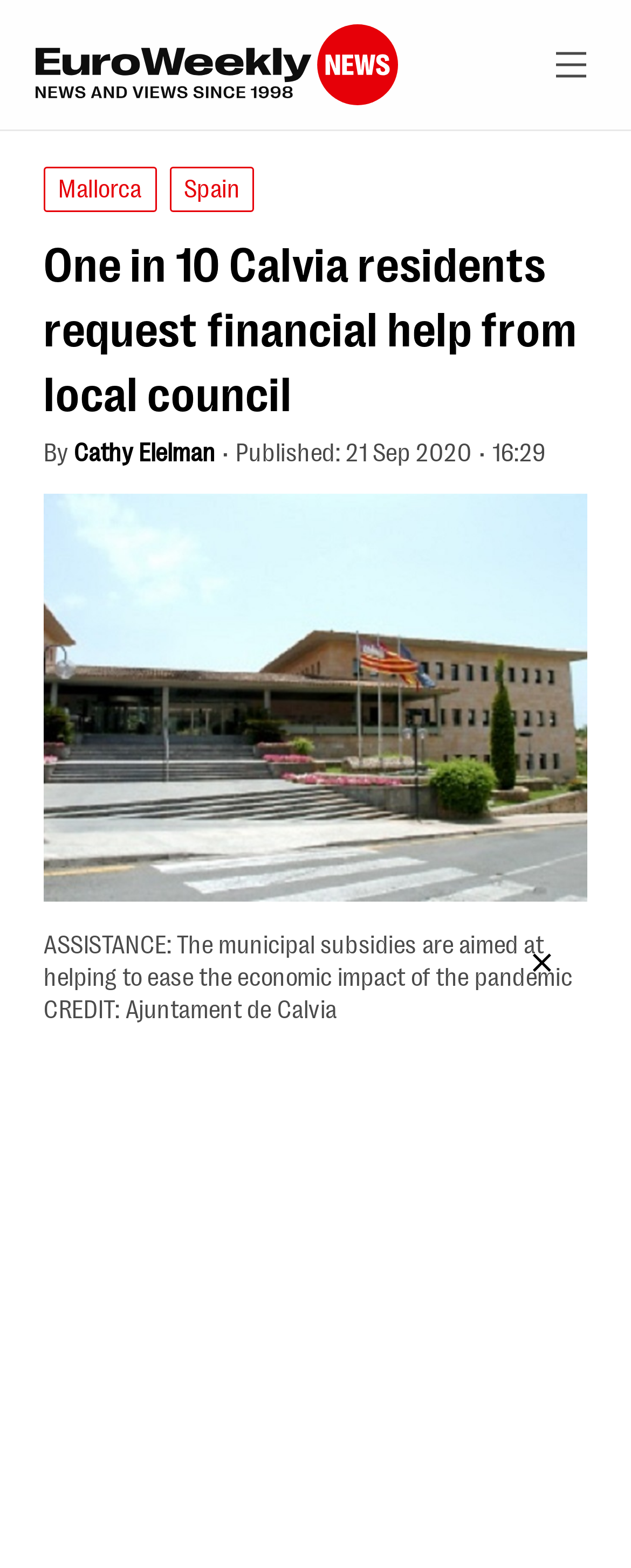Who wrote the article?
Using the image, elaborate on the answer with as much detail as possible.

I found the author's name by looking at the text next to 'By', which is 'Cathy Elelman'.